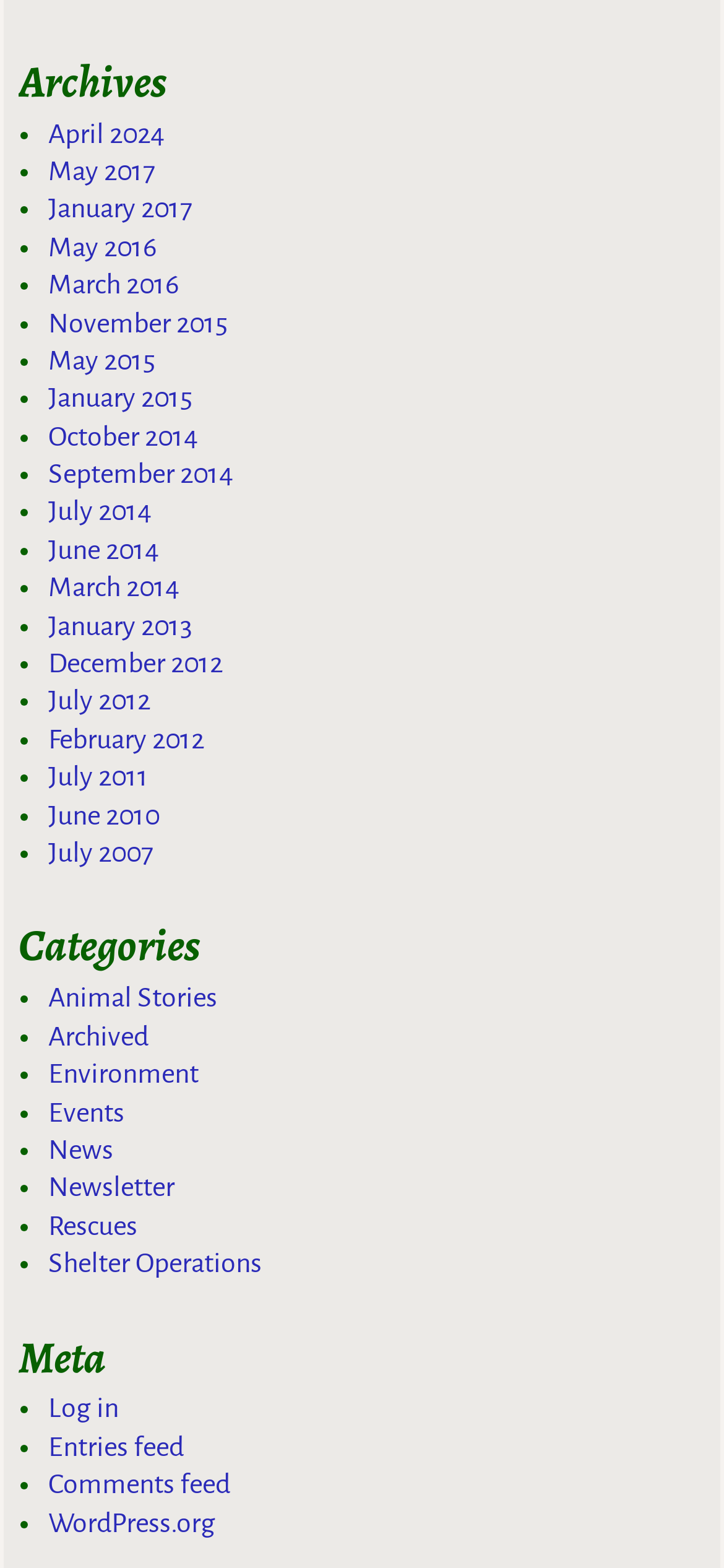Determine the bounding box coordinates of the region that needs to be clicked to achieve the task: "Browse categories".

[0.025, 0.586, 0.975, 0.622]